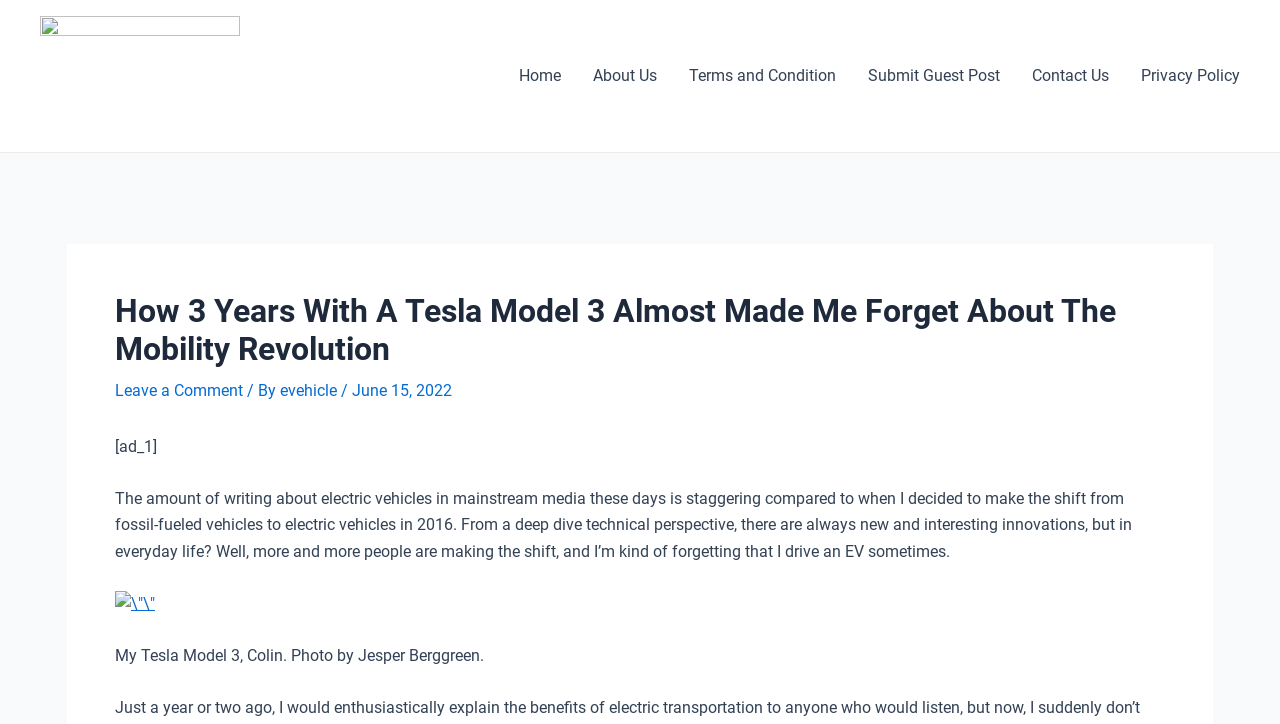Specify the bounding box coordinates of the area that needs to be clicked to achieve the following instruction: "Click on the Home link".

[0.393, 0.05, 0.451, 0.16]